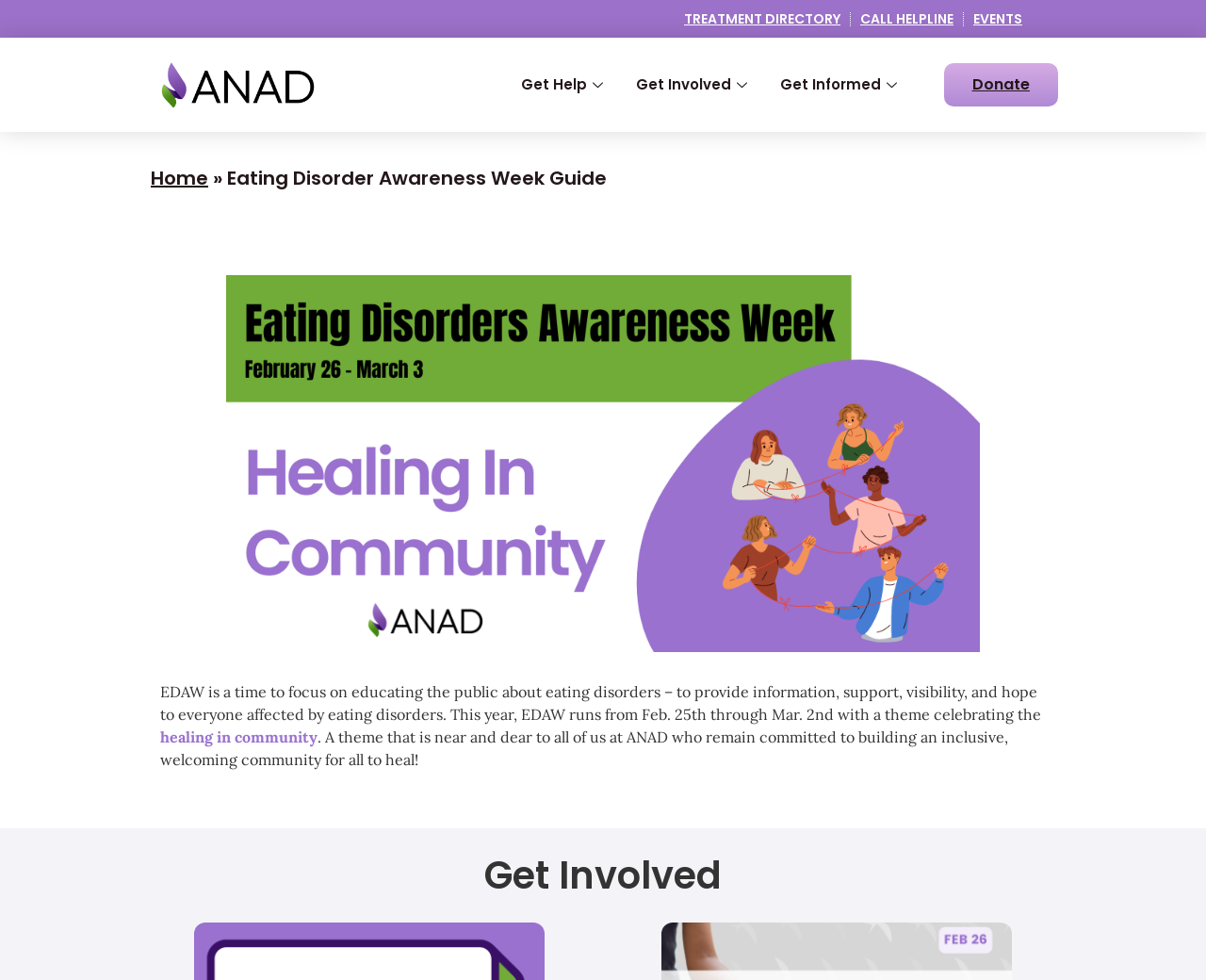Select the bounding box coordinates of the element I need to click to carry out the following instruction: "Click the 'Home' link".

[0.125, 0.168, 0.173, 0.195]